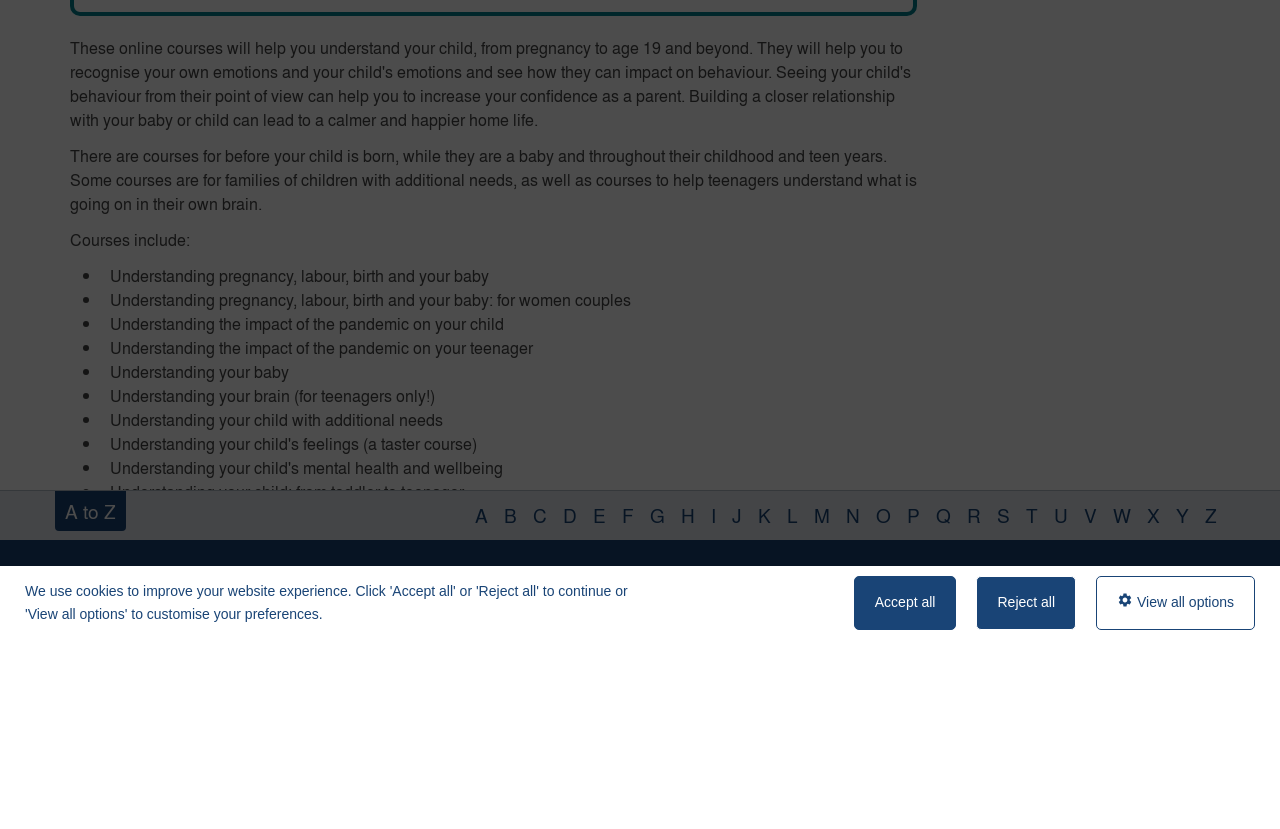Identify the bounding box for the UI element described as: "title="DCC on Twitter"". The coordinates should be four float numbers between 0 and 1, i.e., [left, top, right, bottom].

[0.781, 0.7, 0.816, 0.728]